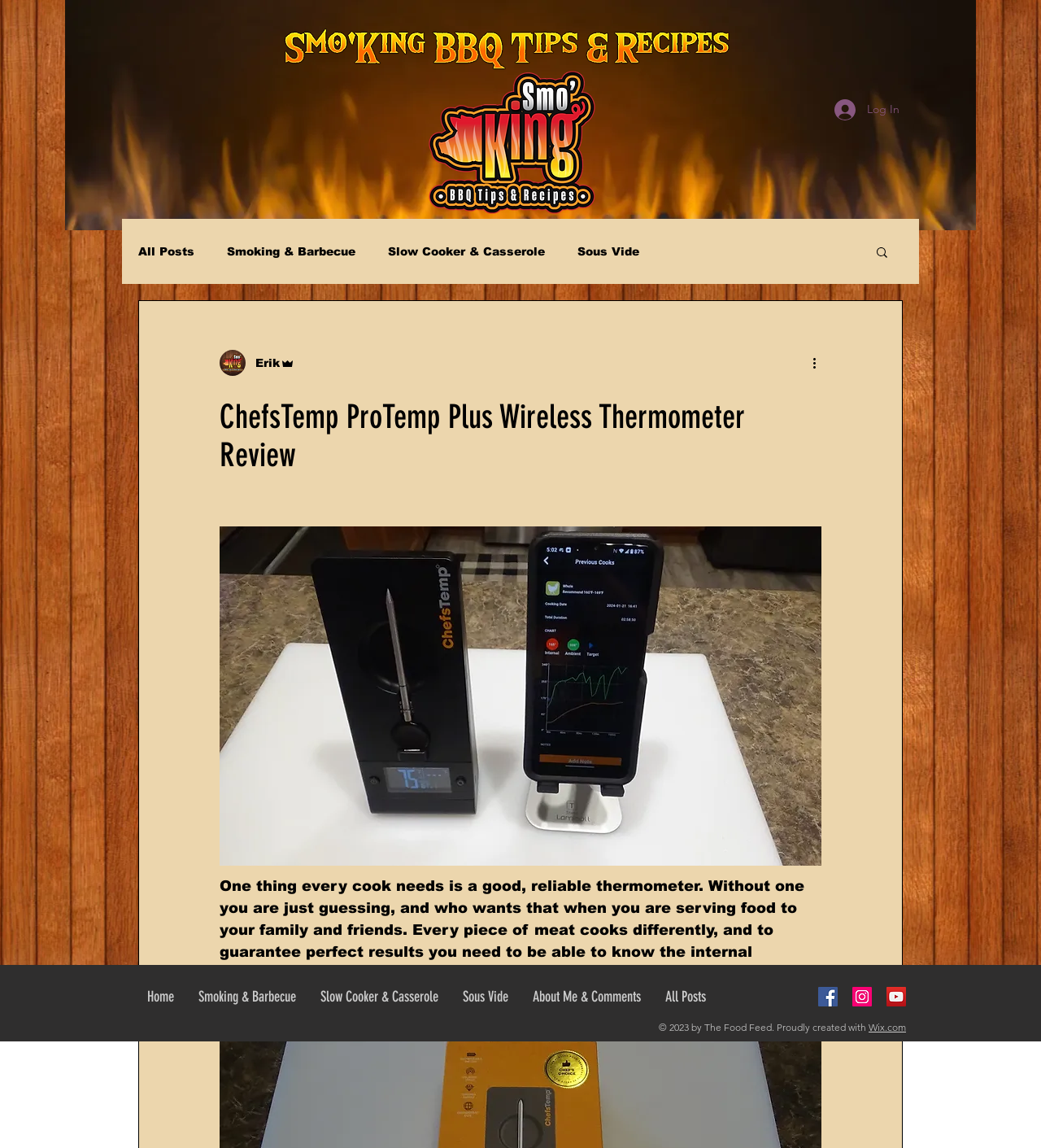Determine the bounding box coordinates of the region to click in order to accomplish the following instruction: "Check the social media links". Provide the coordinates as four float numbers between 0 and 1, specifically [left, top, right, bottom].

[0.786, 0.86, 0.87, 0.877]